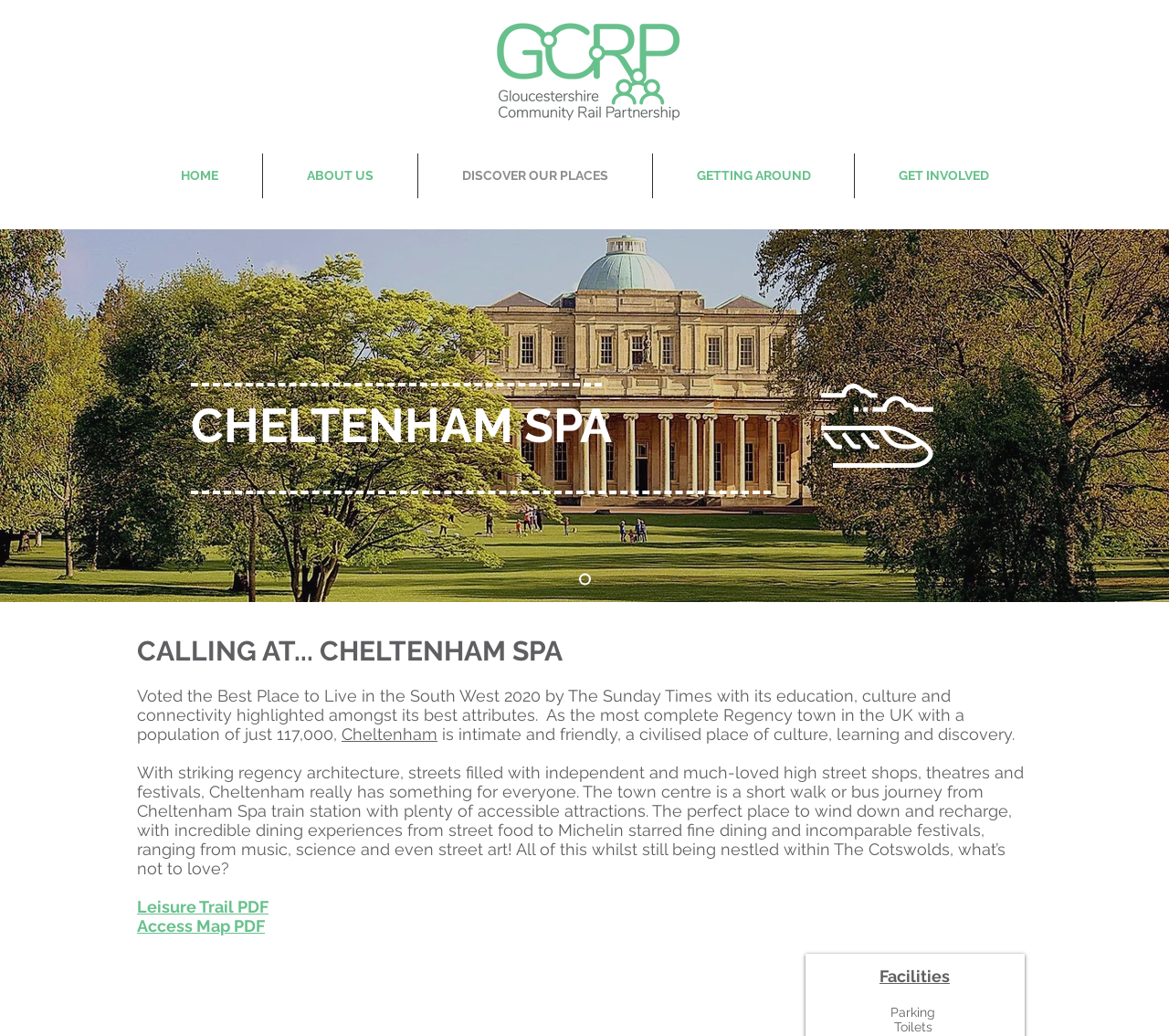Please find the bounding box coordinates of the element that you should click to achieve the following instruction: "Explore Facilities". The coordinates should be presented as four float numbers between 0 and 1: [left, top, right, bottom].

[0.752, 0.933, 0.812, 0.951]